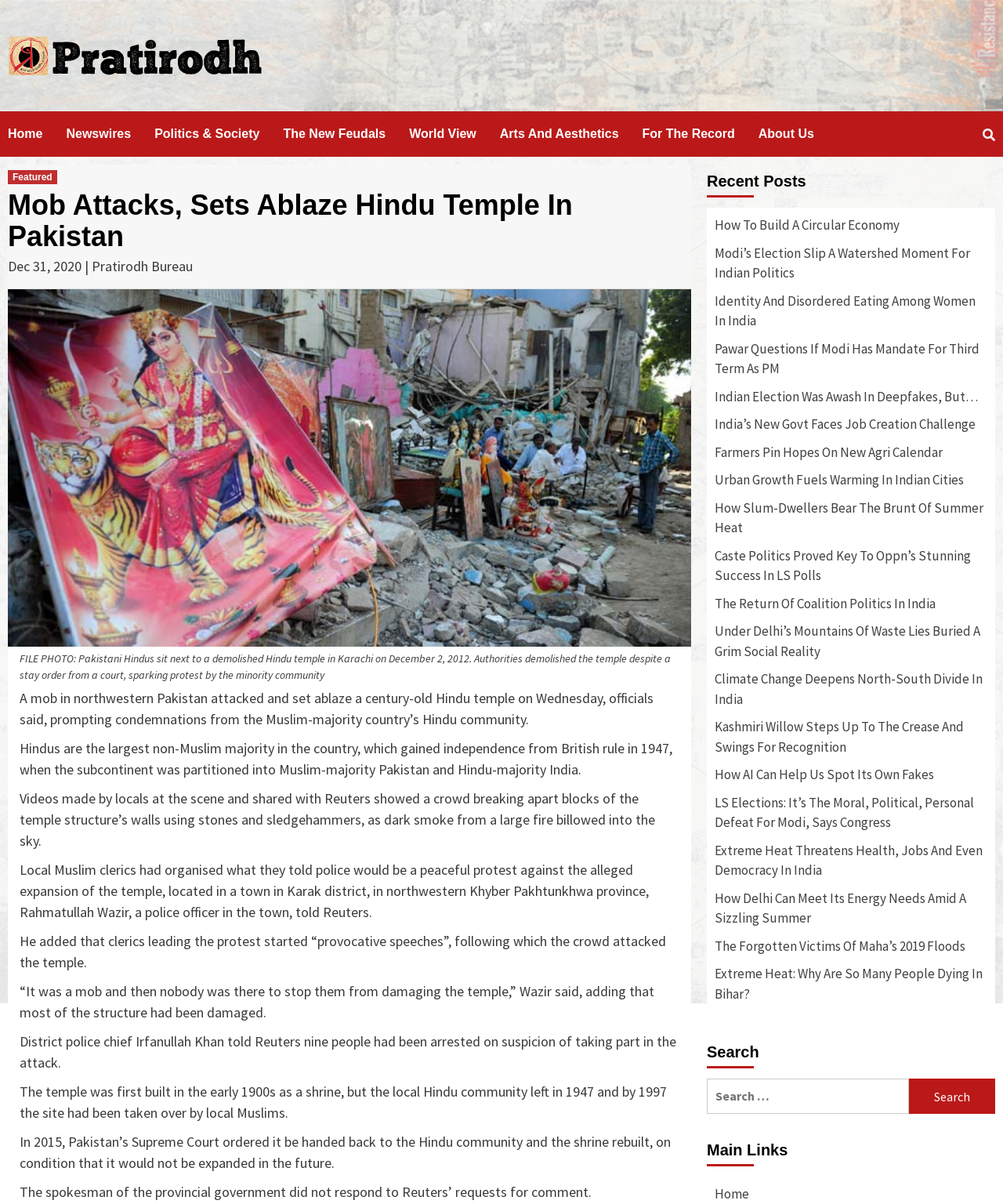Determine the coordinates of the bounding box that should be clicked to complete the instruction: "Click on the 'About Us' link". The coordinates should be represented by four float numbers between 0 and 1: [left, top, right, bottom].

[0.756, 0.092, 0.835, 0.13]